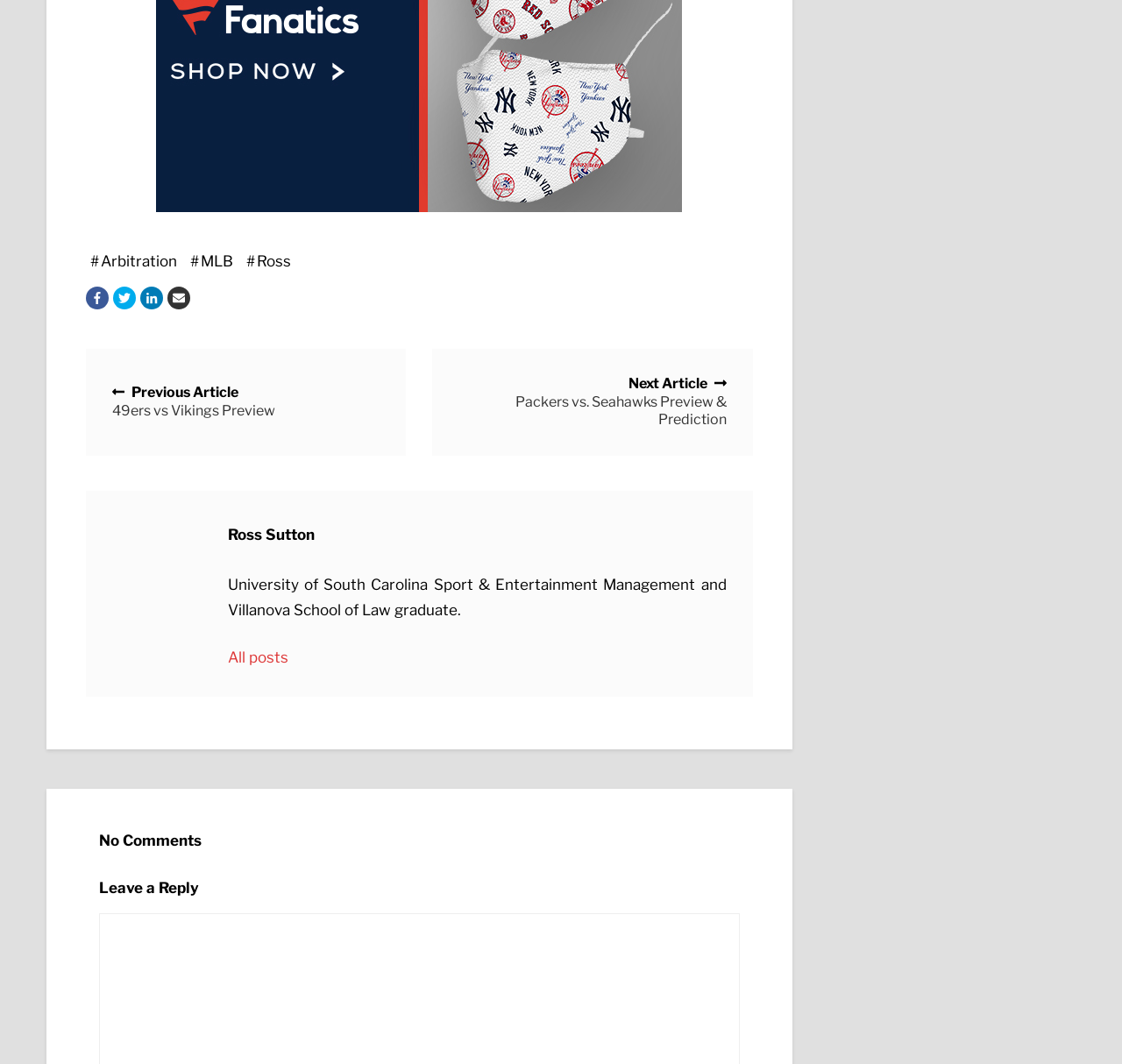Identify the bounding box coordinates of the region that should be clicked to execute the following instruction: "Leave a reply".

[0.088, 0.828, 0.659, 0.842]